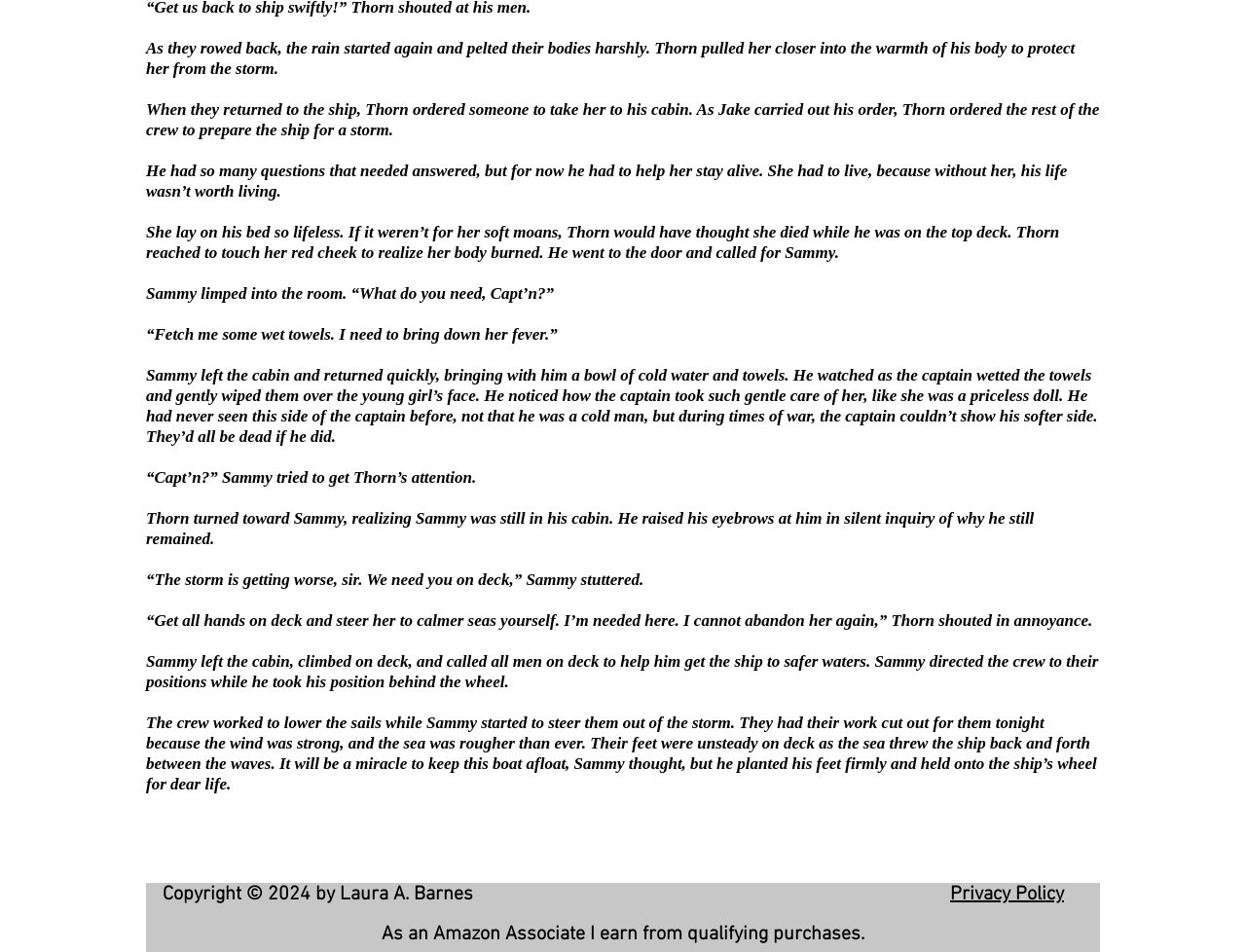Refer to the image and provide an in-depth answer to the question:
What is the weather like?

The text describes the rain starting again and pelting their bodies harshly, and later mentions the wind being strong and the sea being rougher than ever, indicating a stormy weather.